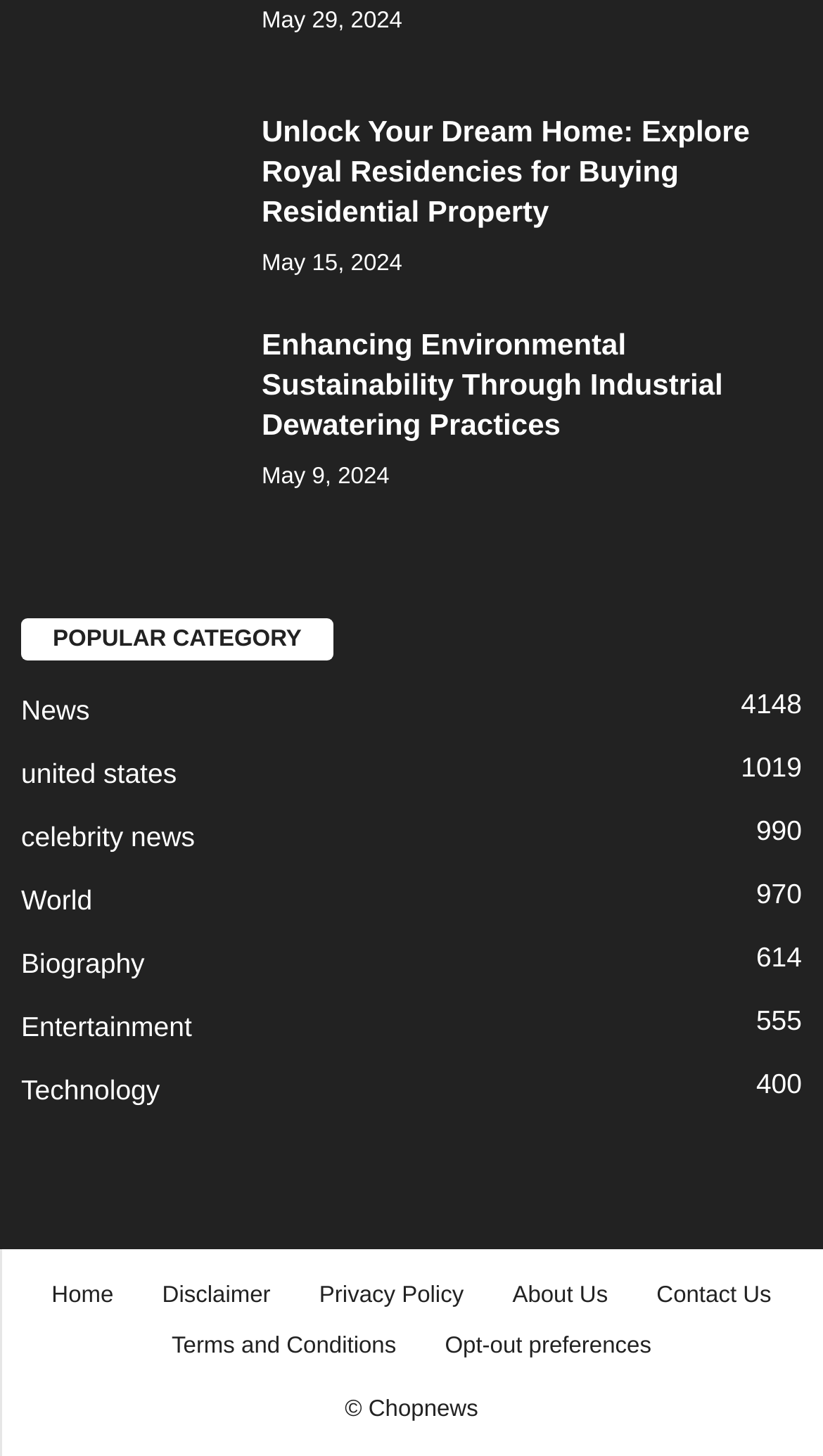Use the information in the screenshot to answer the question comprehensively: How many links are present in the footer of the webpage?

In the footer of the webpage, there are 6 links present, including 'Home', 'Disclaimer', 'Privacy Policy', 'About Us', 'Contact Us', and 'Terms and Conditions'.